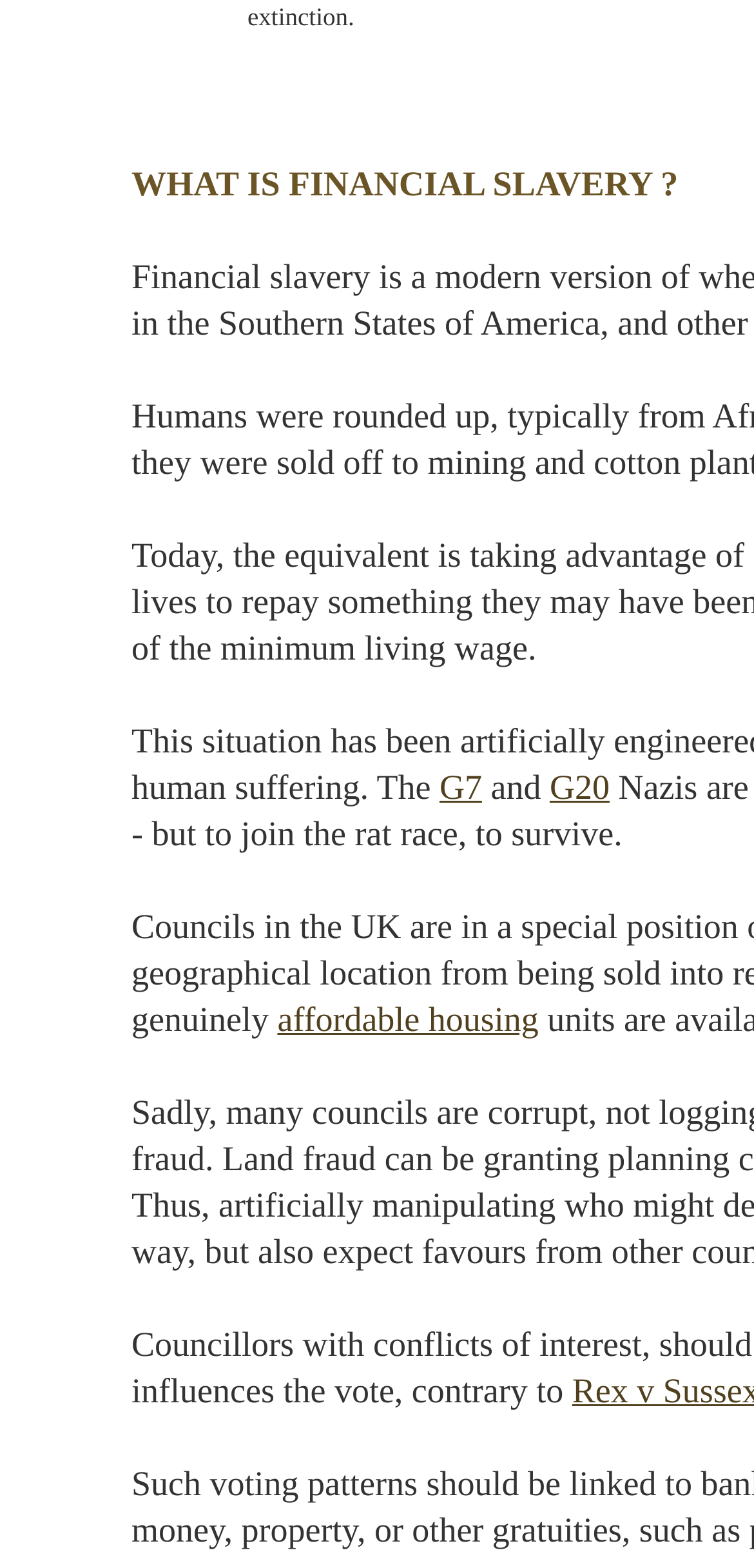Provide your answer to the question using just one word or phrase: What is the main topic of this webpage?

Financial Slavery